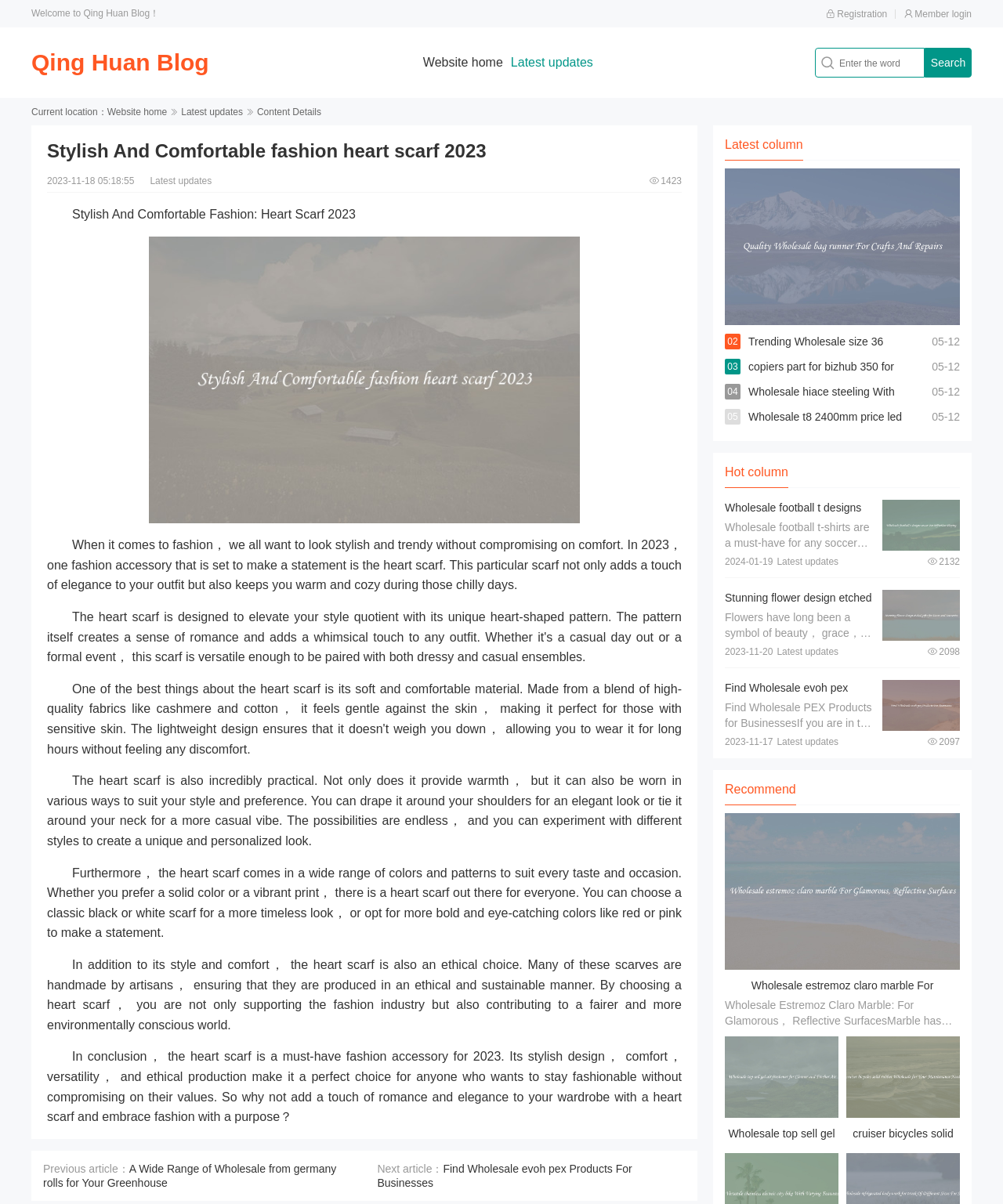Can you specify the bounding box coordinates for the region that should be clicked to fulfill this instruction: "Login as a member".

[0.901, 0.007, 0.969, 0.016]